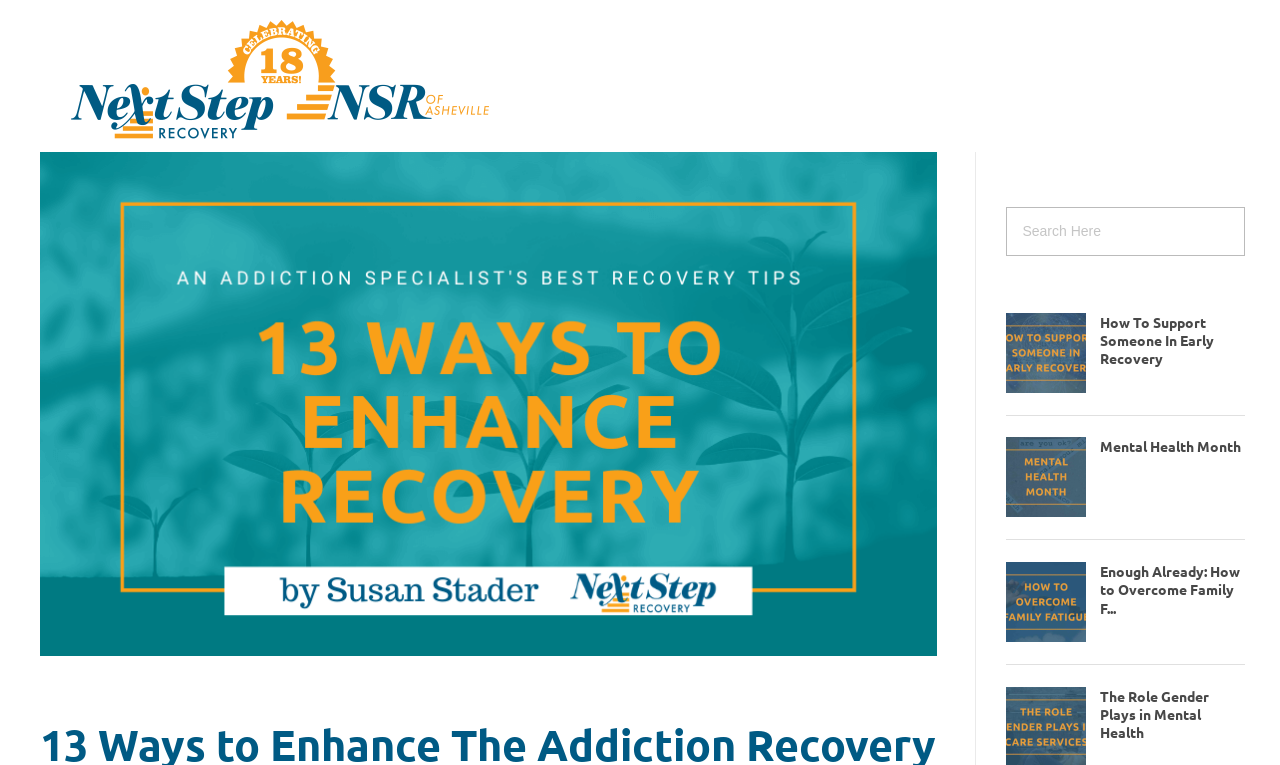What is the topic of the first article?
Please answer the question as detailed as possible based on the image.

I examined the first article element [250] and found a heading element [643] with the text 'How To Support Someone In Early Recovery', which is likely the topic of the first article.